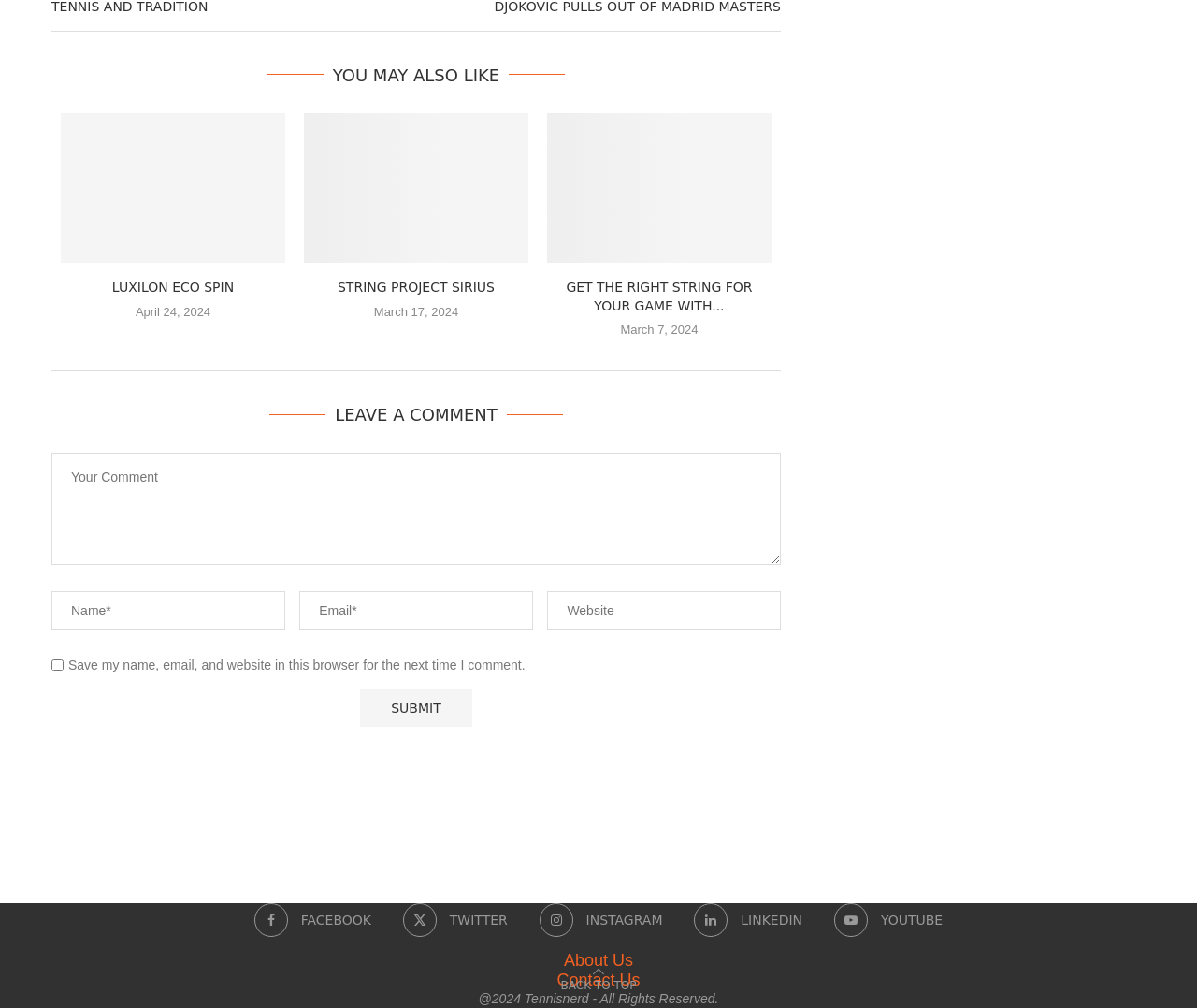Determine the bounding box coordinates of the clickable region to carry out the instruction: "Go back to top".

[0.468, 0.97, 0.532, 0.984]